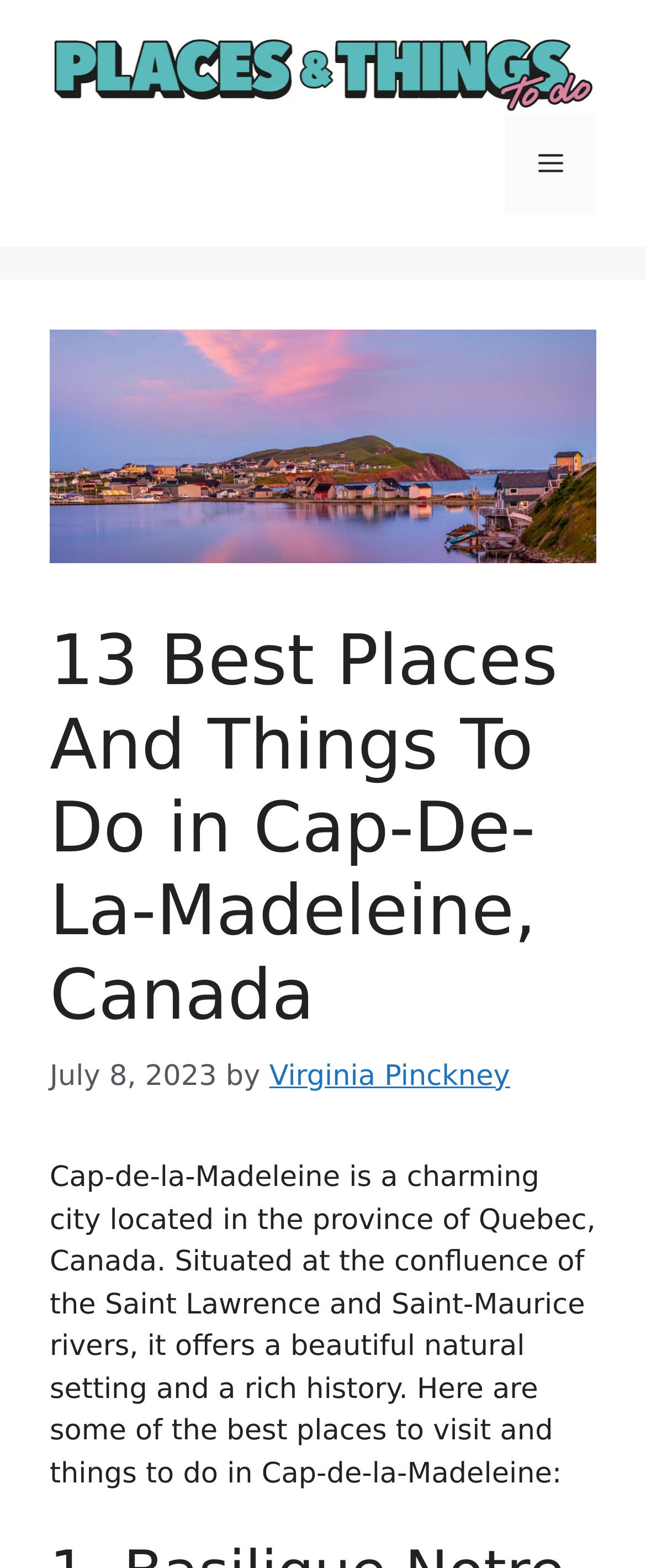Find the bounding box coordinates for the HTML element specified by: "alt="Places And Things To Do"".

[0.077, 0.036, 0.923, 0.057]